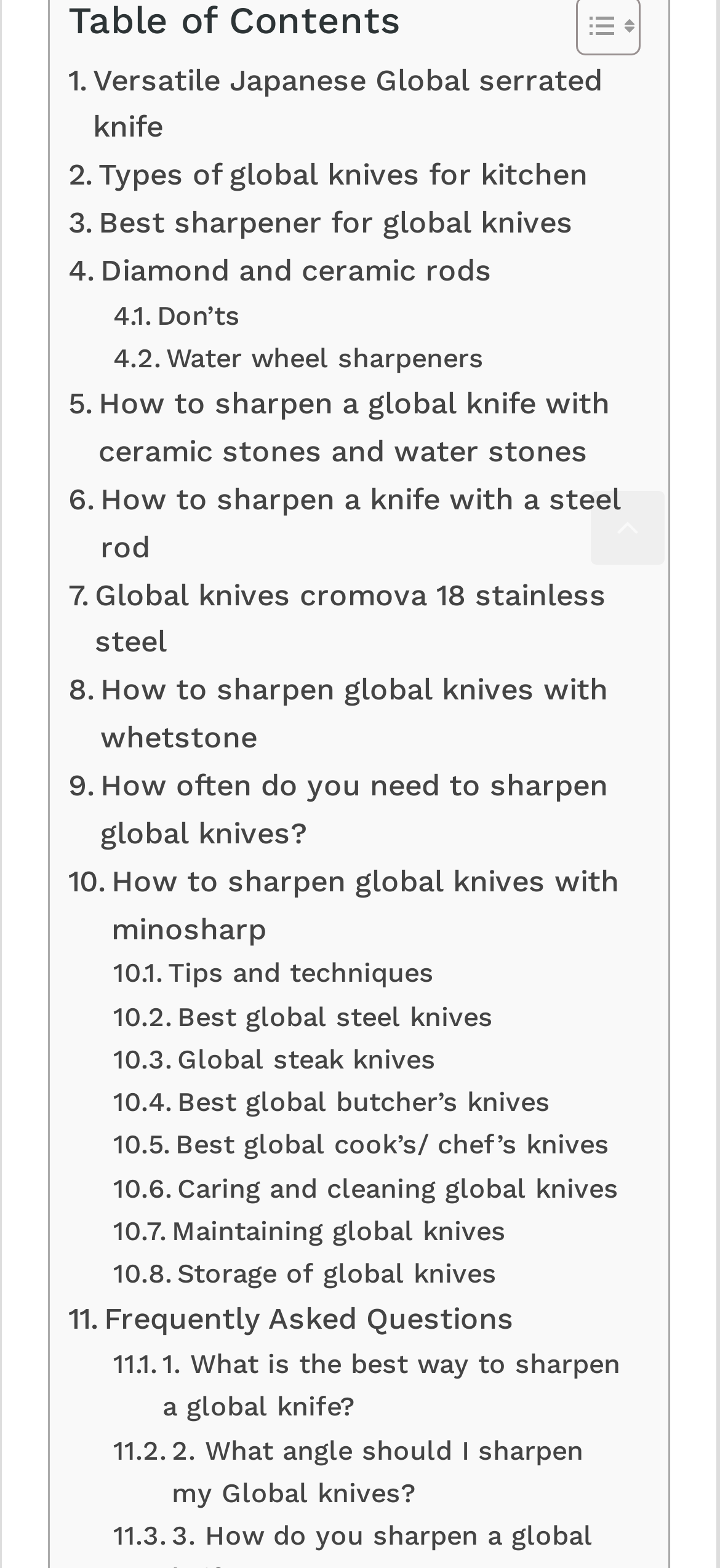Are there any images on this webpage?
Identify the answer in the screenshot and reply with a single word or phrase.

Yes